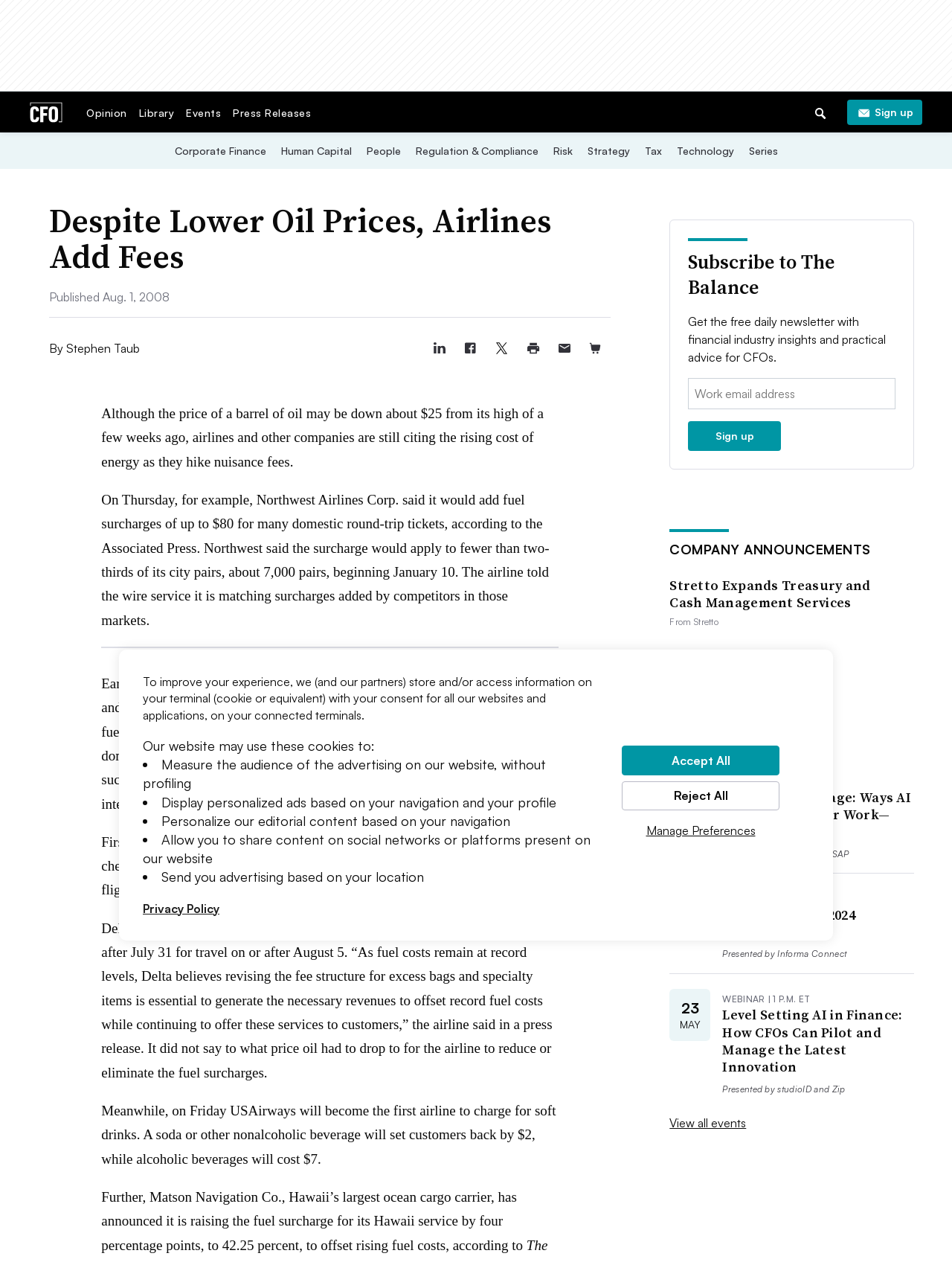Identify the bounding box coordinates of the clickable region necessary to fulfill the following instruction: "Sign up for newsletter". The bounding box coordinates should be four float numbers between 0 and 1, i.e., [left, top, right, bottom].

[0.723, 0.299, 0.94, 0.324]